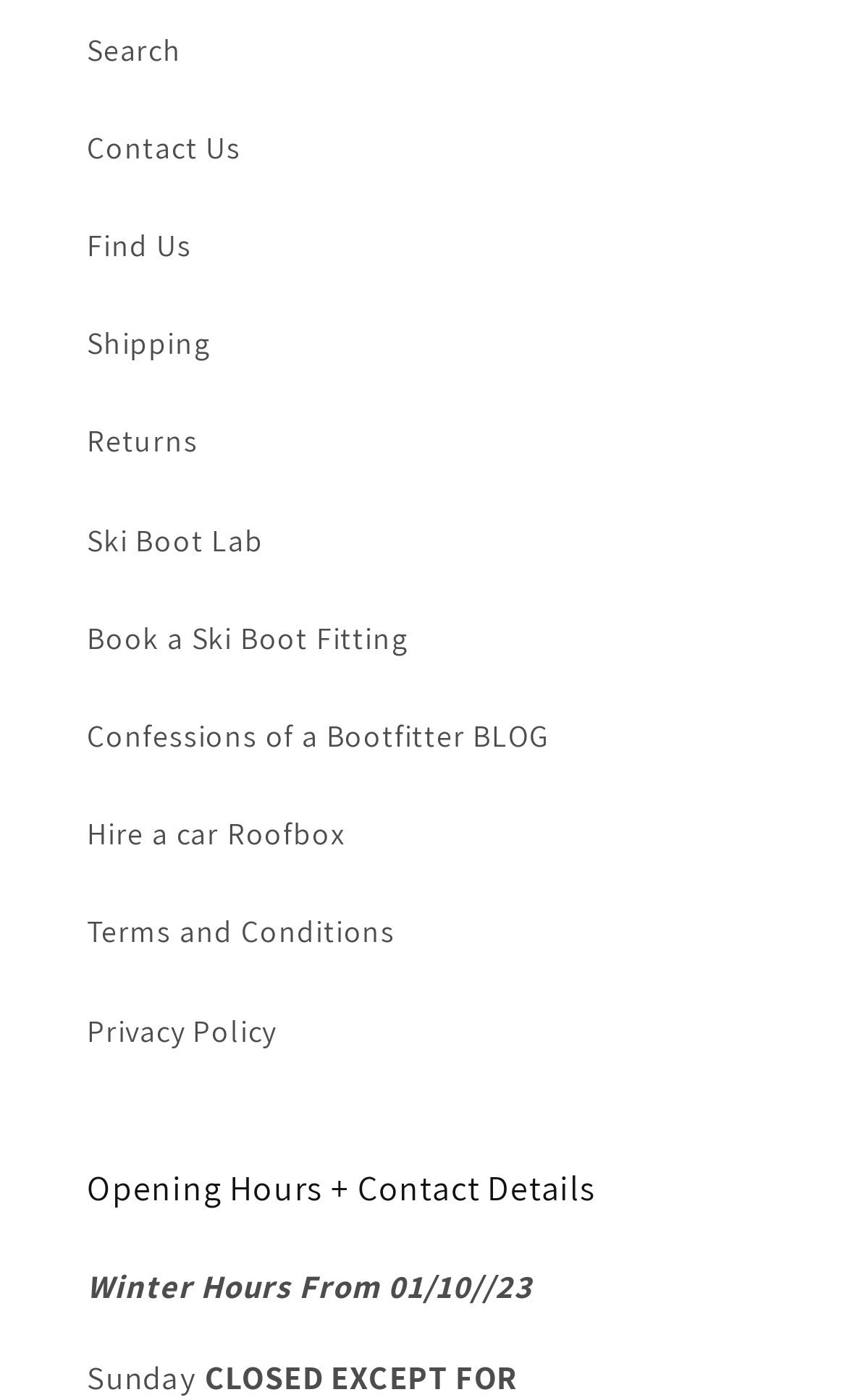Pinpoint the bounding box coordinates of the area that must be clicked to complete this instruction: "Read Confessions of a Bootfitter BLOG".

[0.103, 0.492, 0.897, 0.562]